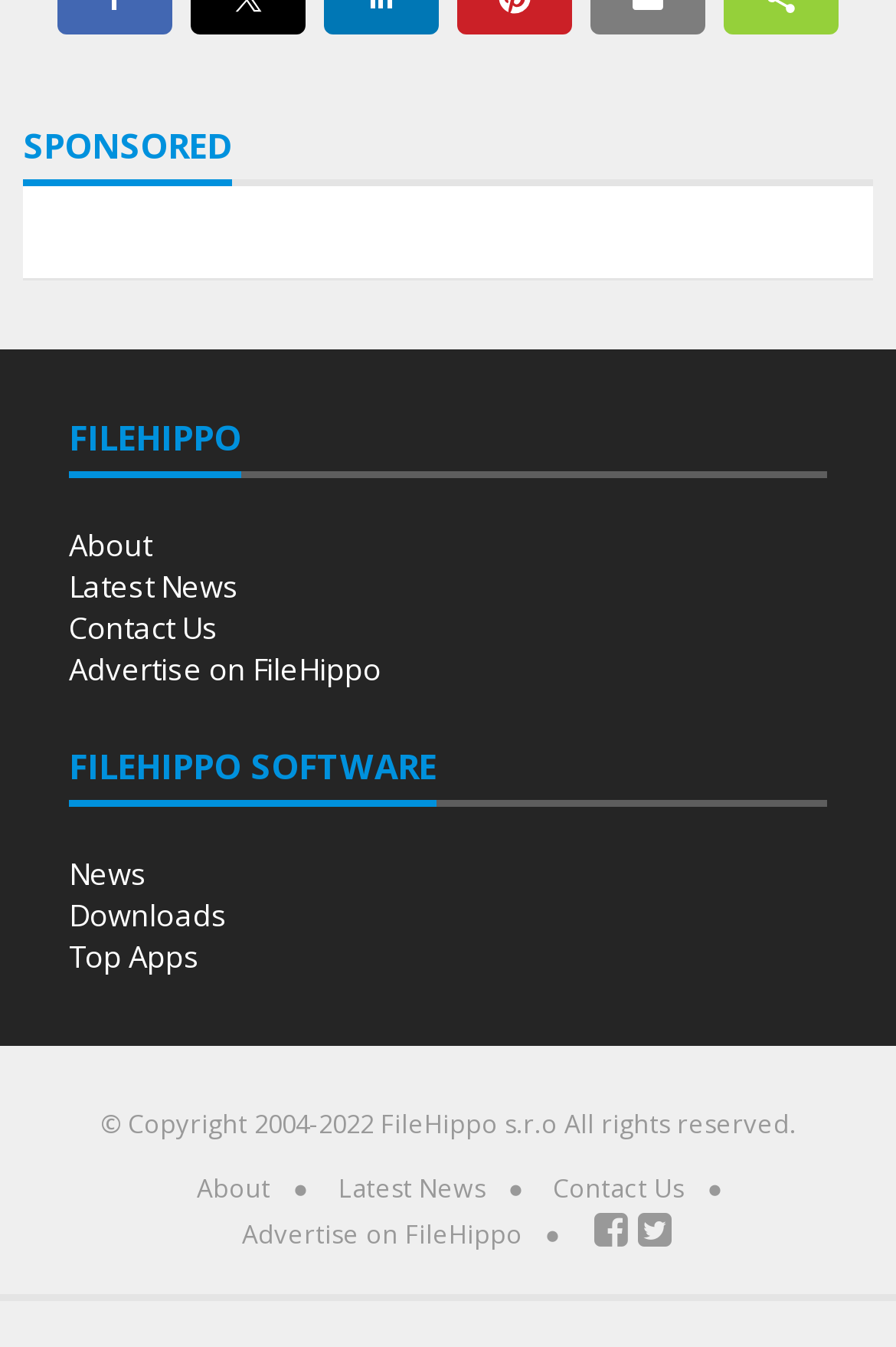Identify the coordinates of the bounding box for the element that must be clicked to accomplish the instruction: "click on About".

[0.077, 0.389, 0.169, 0.42]